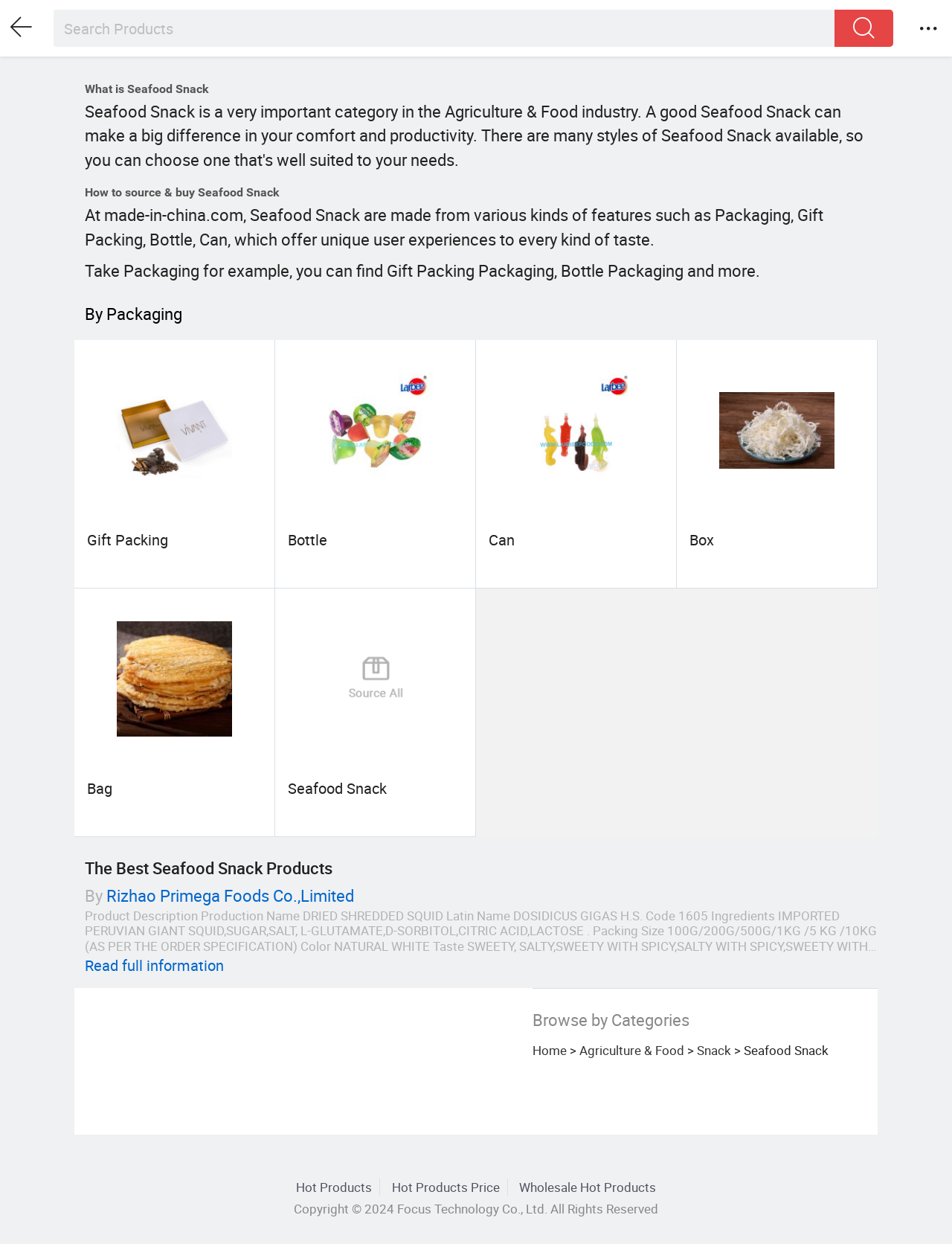What is the main topic of this webpage? Using the information from the screenshot, answer with a single word or phrase.

Seafood Snack